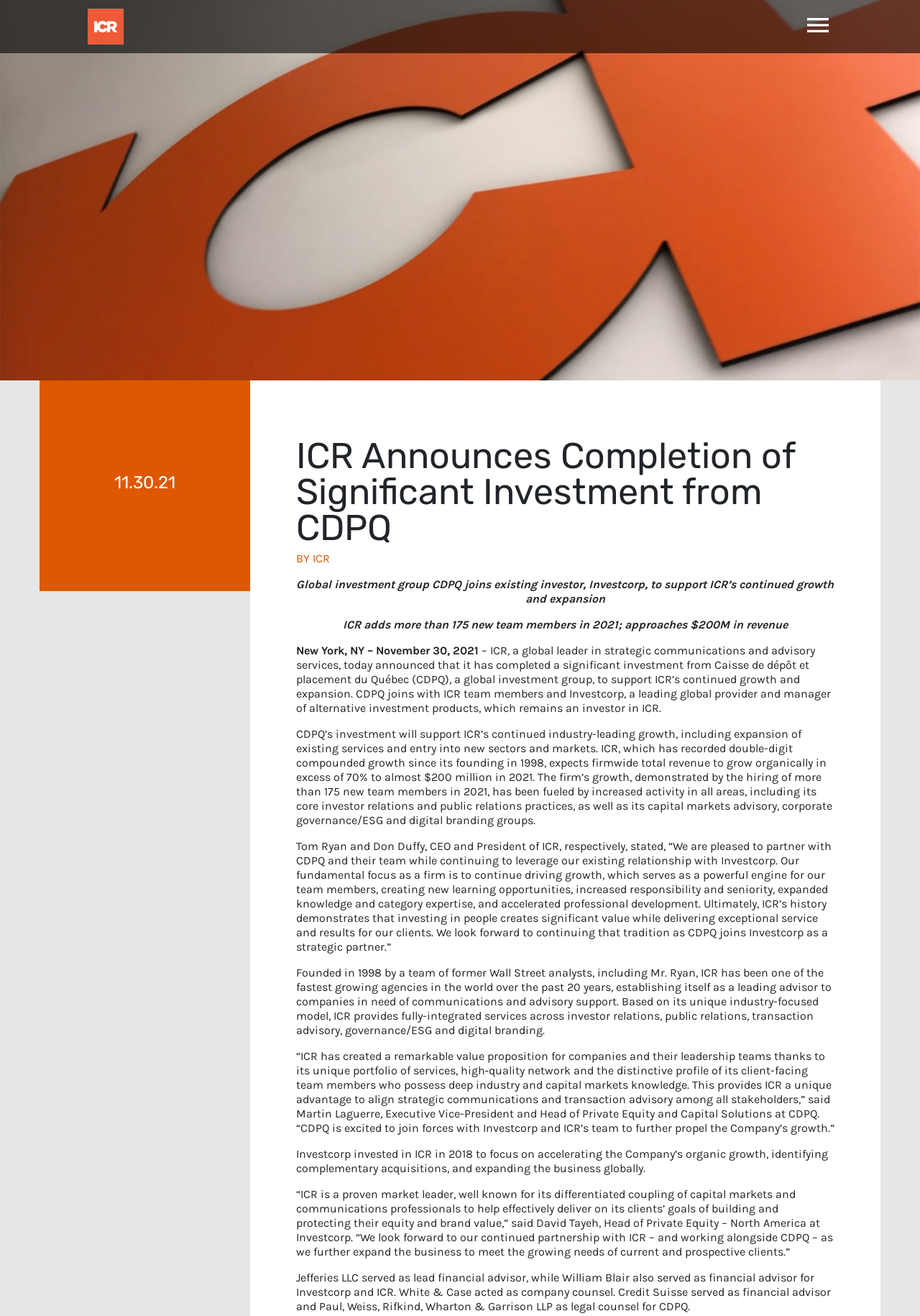Give a one-word or short-phrase answer to the following question: 
Who is the CEO of ICR?

Tom Ryan